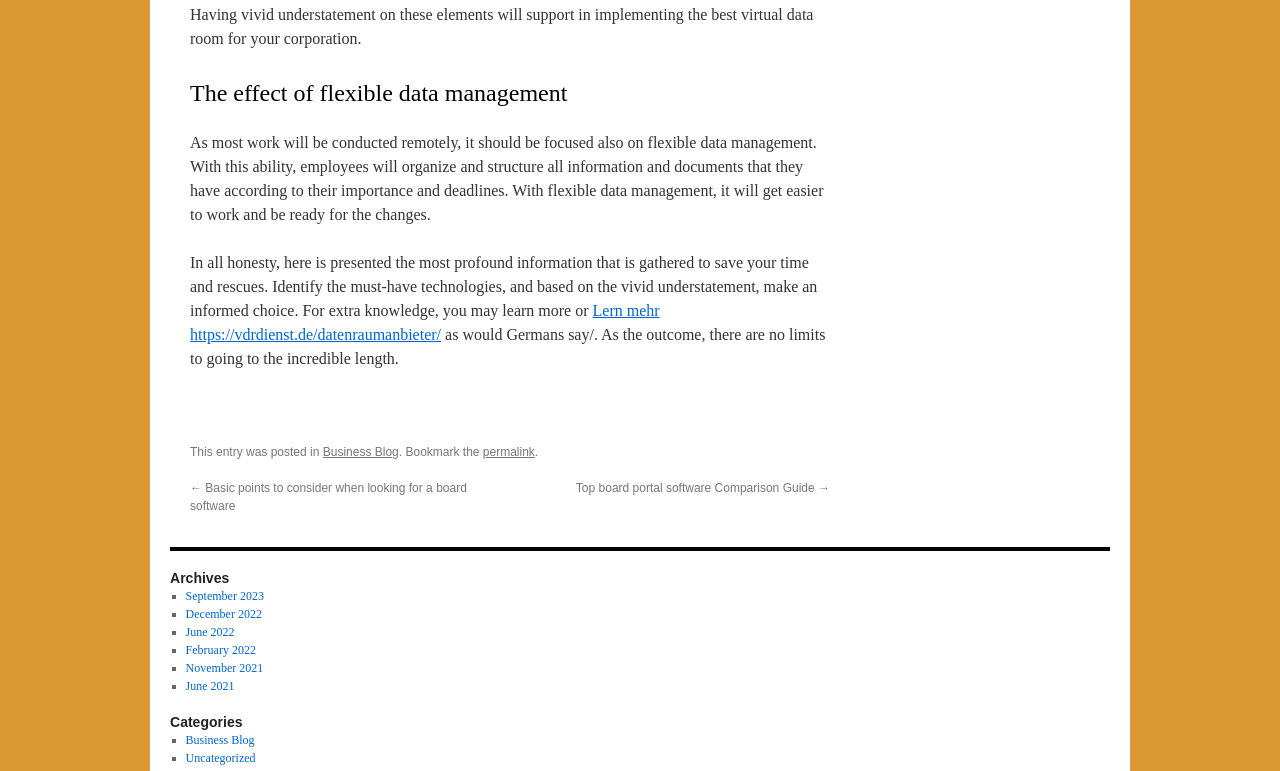Determine the bounding box coordinates for the area you should click to complete the following instruction: "Read the previous post".

[0.148, 0.624, 0.365, 0.665]